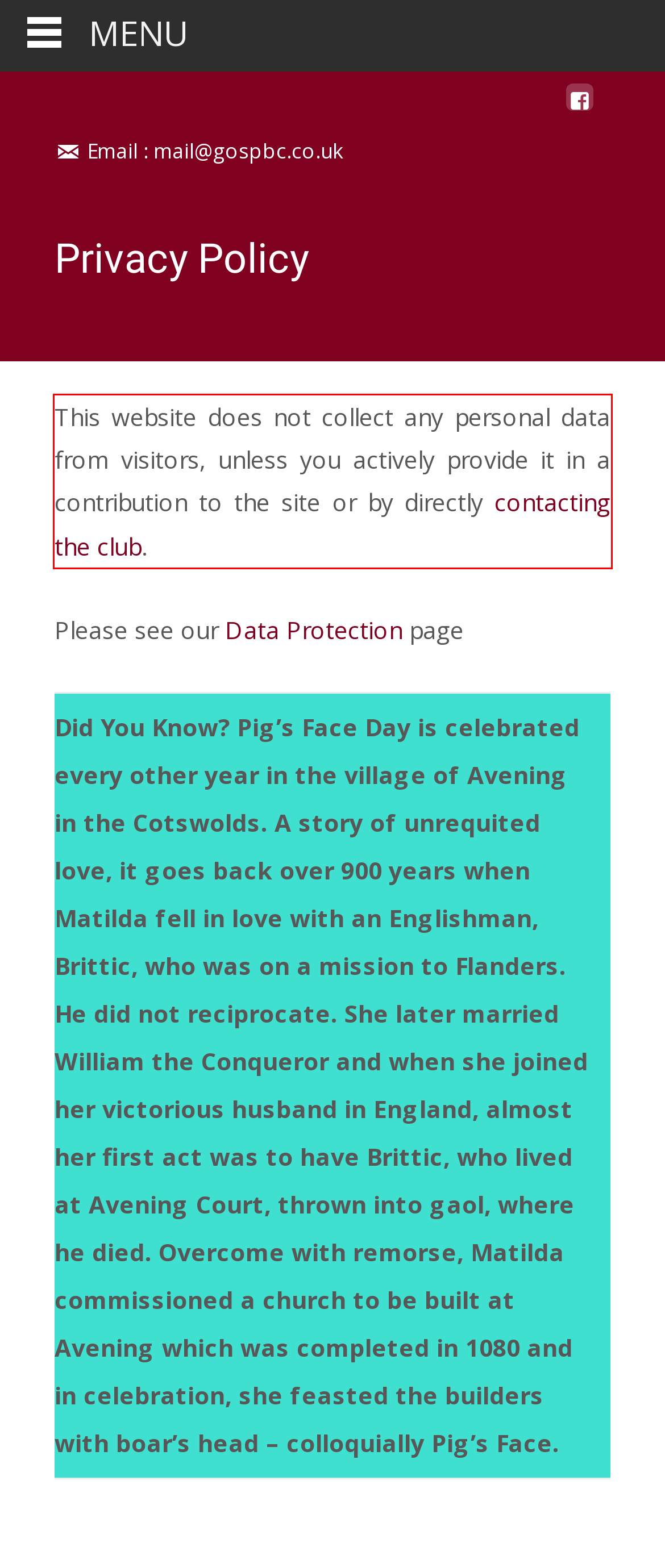Analyze the red bounding box in the provided webpage screenshot and generate the text content contained within.

This website does not collect any personal data from visitors, unless you actively provide it in a contribution to the site or by directly contacting the club.